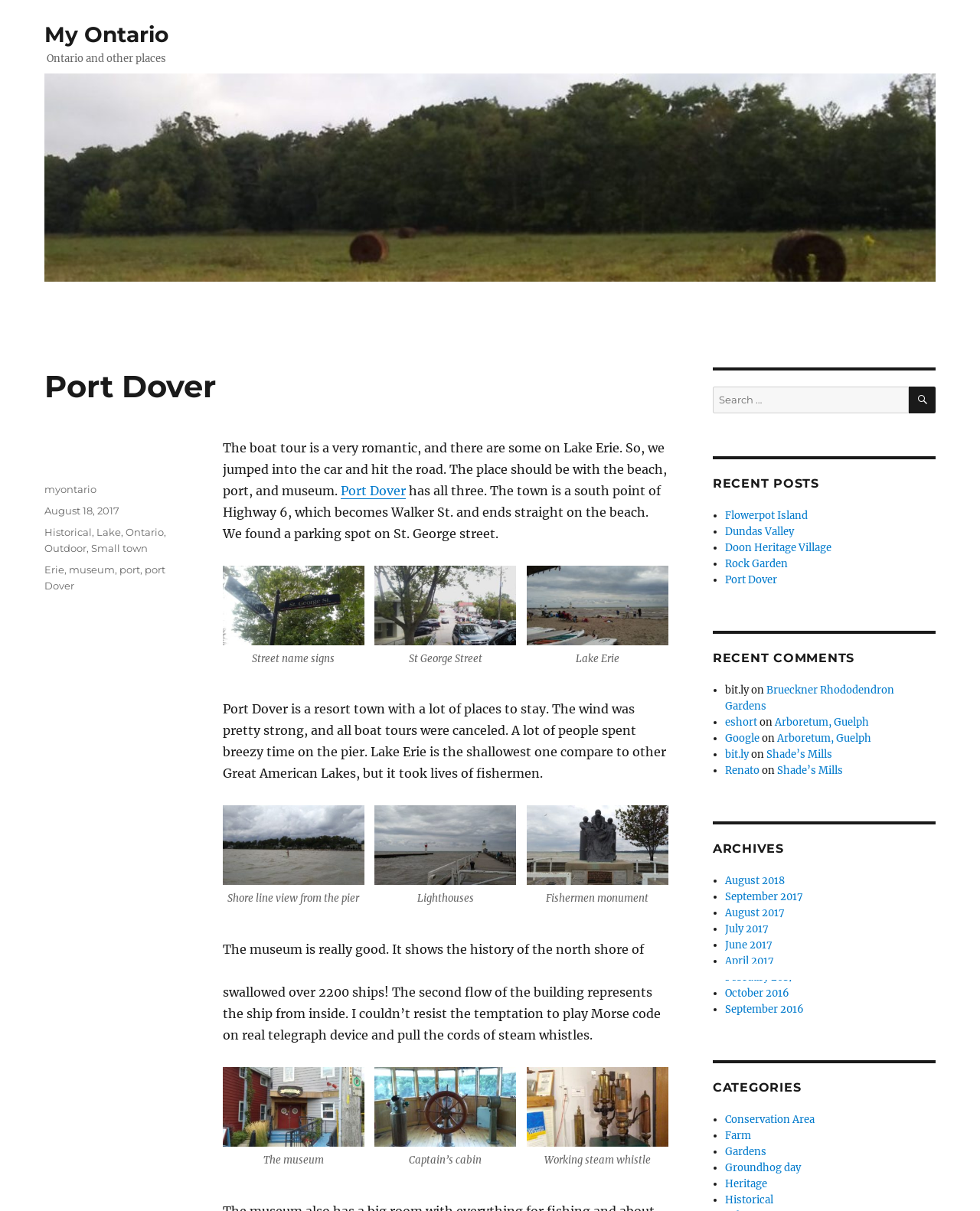Determine the bounding box coordinates for the clickable element required to fulfill the instruction: "Explore recent posts". Provide the coordinates as four float numbers between 0 and 1, i.e., [left, top, right, bottom].

[0.727, 0.419, 0.955, 0.485]